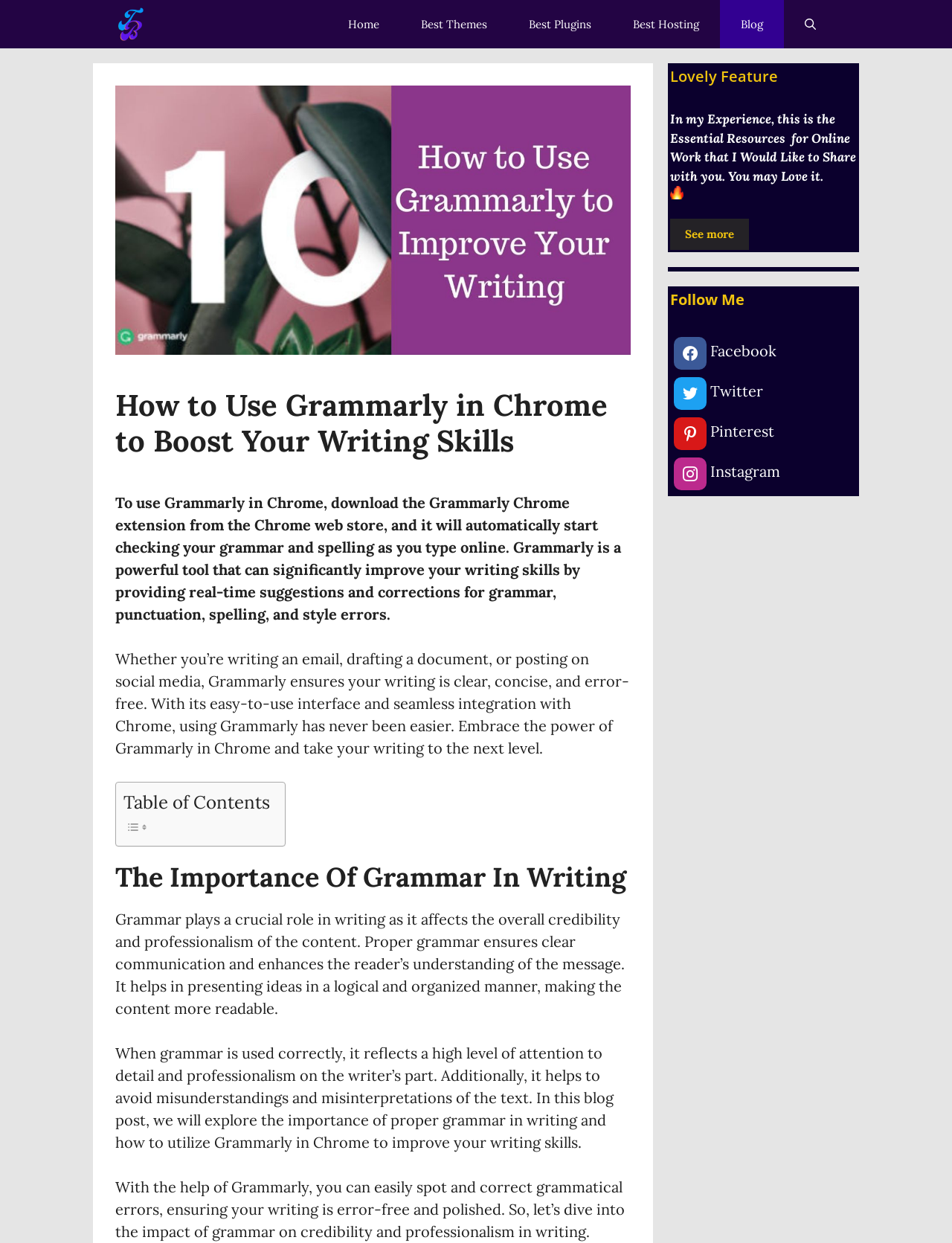Please find and provide the title of the webpage.

How to Use Grammarly in Chrome to Boost Your Writing Skills